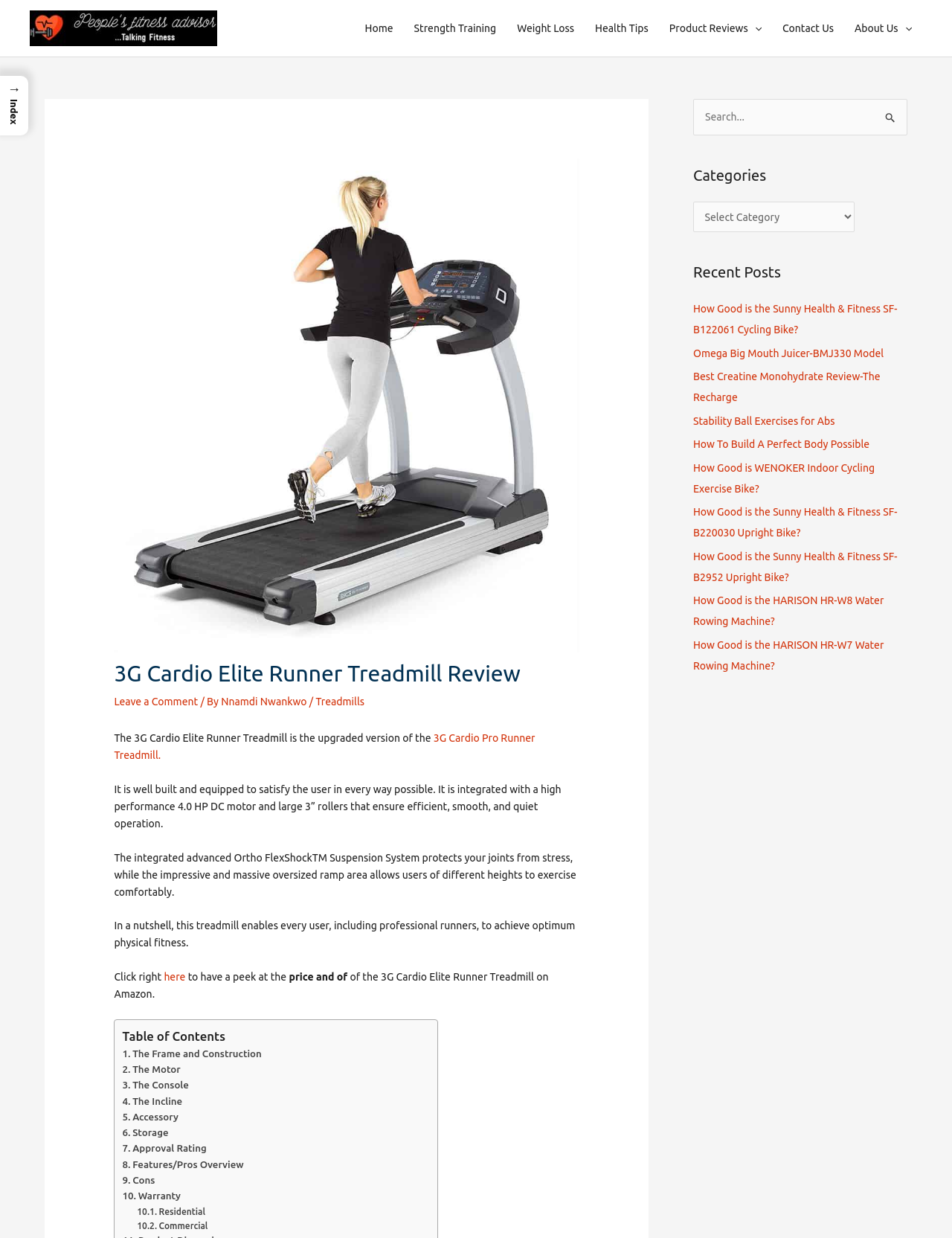Identify the bounding box coordinates of the region that needs to be clicked to carry out this instruction: "Go to the previous post". Provide these coordinates as four float numbers ranging from 0 to 1, i.e., [left, top, right, bottom].

None